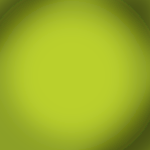Elaborate on the various elements present in the image.

The image features the logo for Drivesy, a company that specializes in automotive products and services. Positioned prominently within the footer of their website, the logo represents the brand’s identity and contributes to its professional appearance. Below the logo, additional information details store hours, with operations running from Monday to Friday, 8:30 AM to 6:00 PM, and Saturday from 10:00 AM to 3:00 PM, while Sunday remains closed. The footer further includes the physical address of the store in Hisings Backa, along with contact information. This layout aims to ensure that customers can easily access essential details about the company's services and hours of operation.